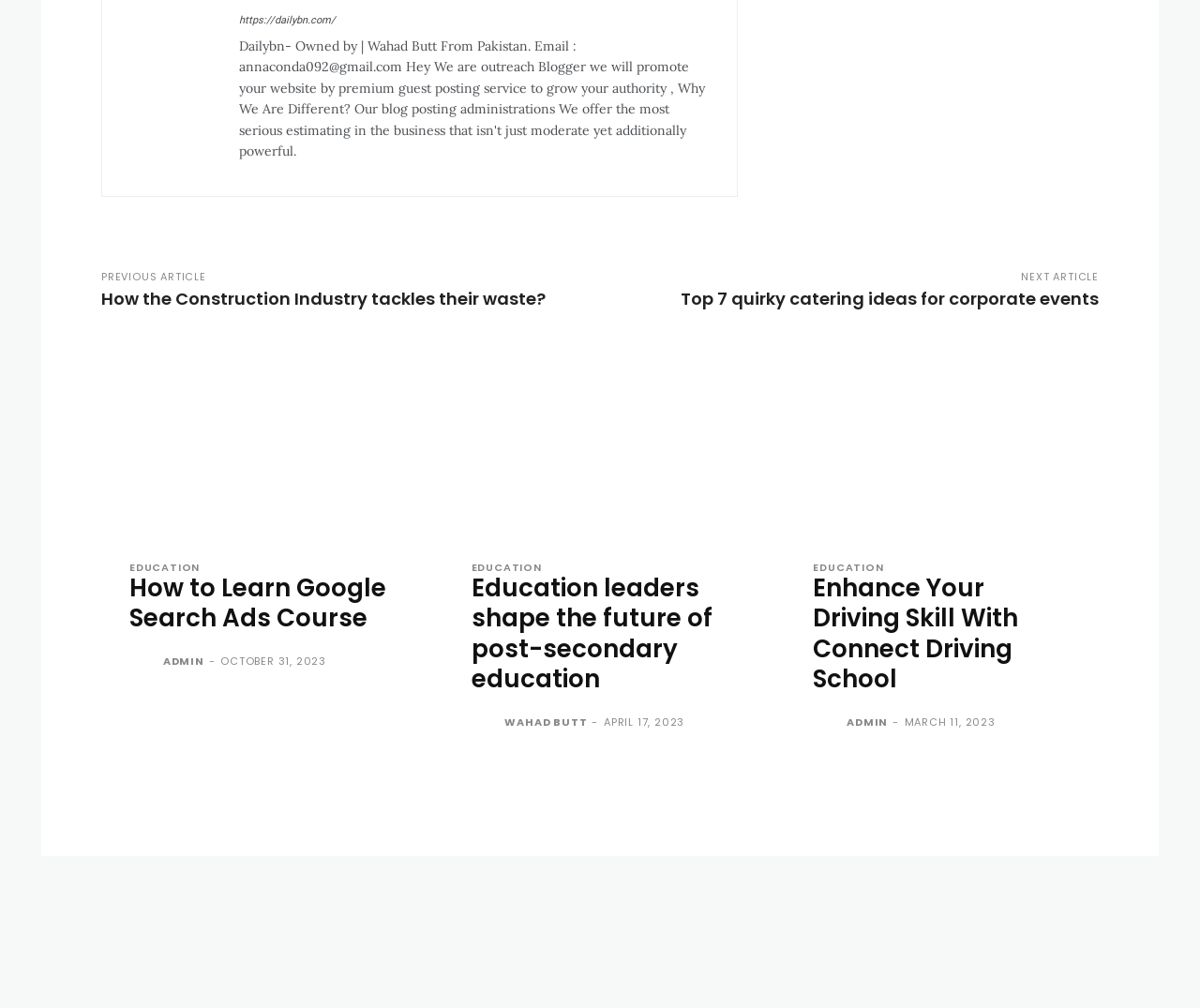Please identify the bounding box coordinates of the element's region that should be clicked to execute the following instruction: "Click on the 'How to Learn Google Search Ads Course' link". The bounding box coordinates must be four float numbers between 0 and 1, i.e., [left, top, right, bottom].

[0.084, 0.285, 0.455, 0.308]